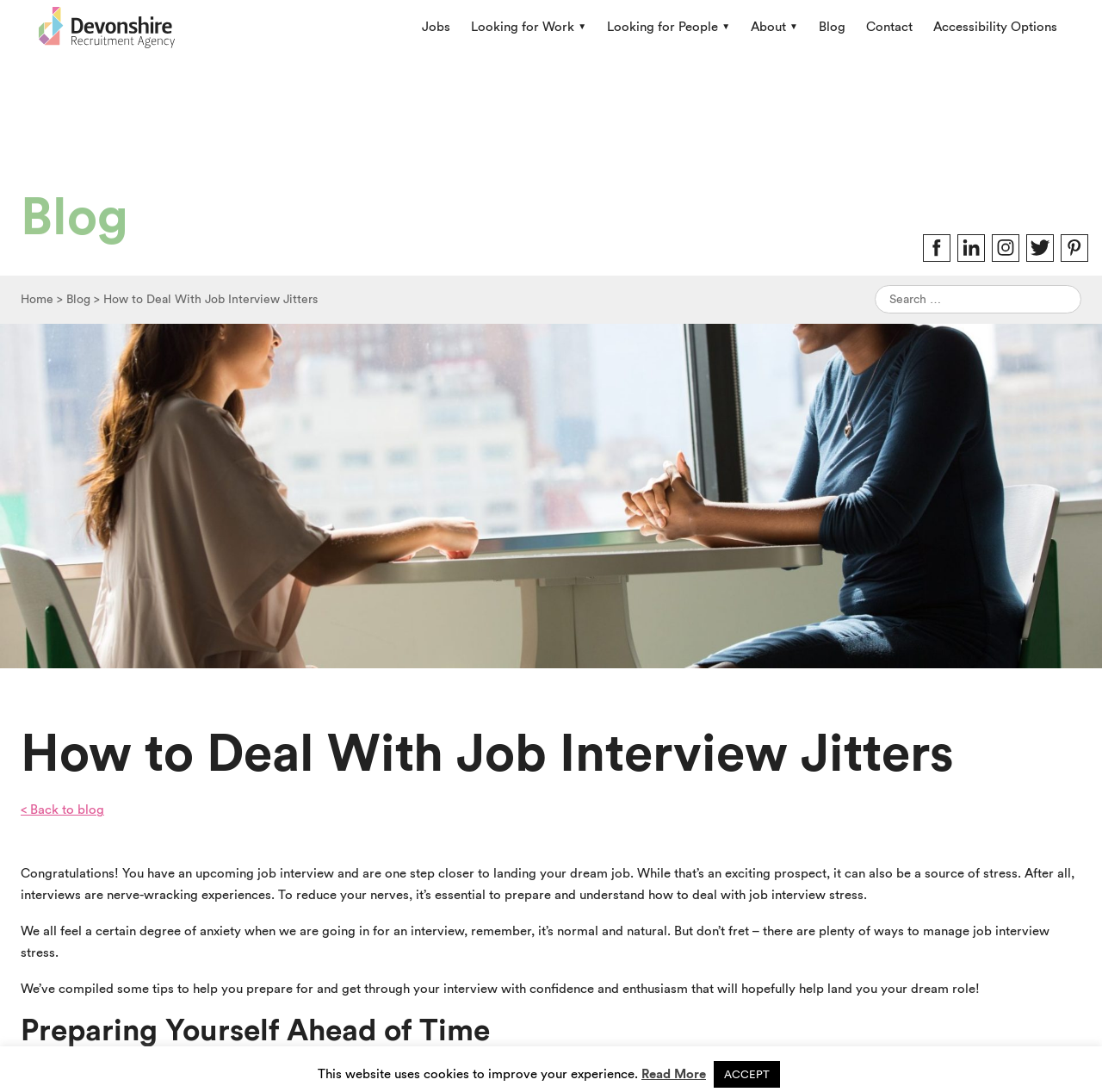Please identify the bounding box coordinates of the element's region that should be clicked to execute the following instruction: "Search for something". The bounding box coordinates must be four float numbers between 0 and 1, i.e., [left, top, right, bottom].

[0.794, 0.261, 0.981, 0.287]